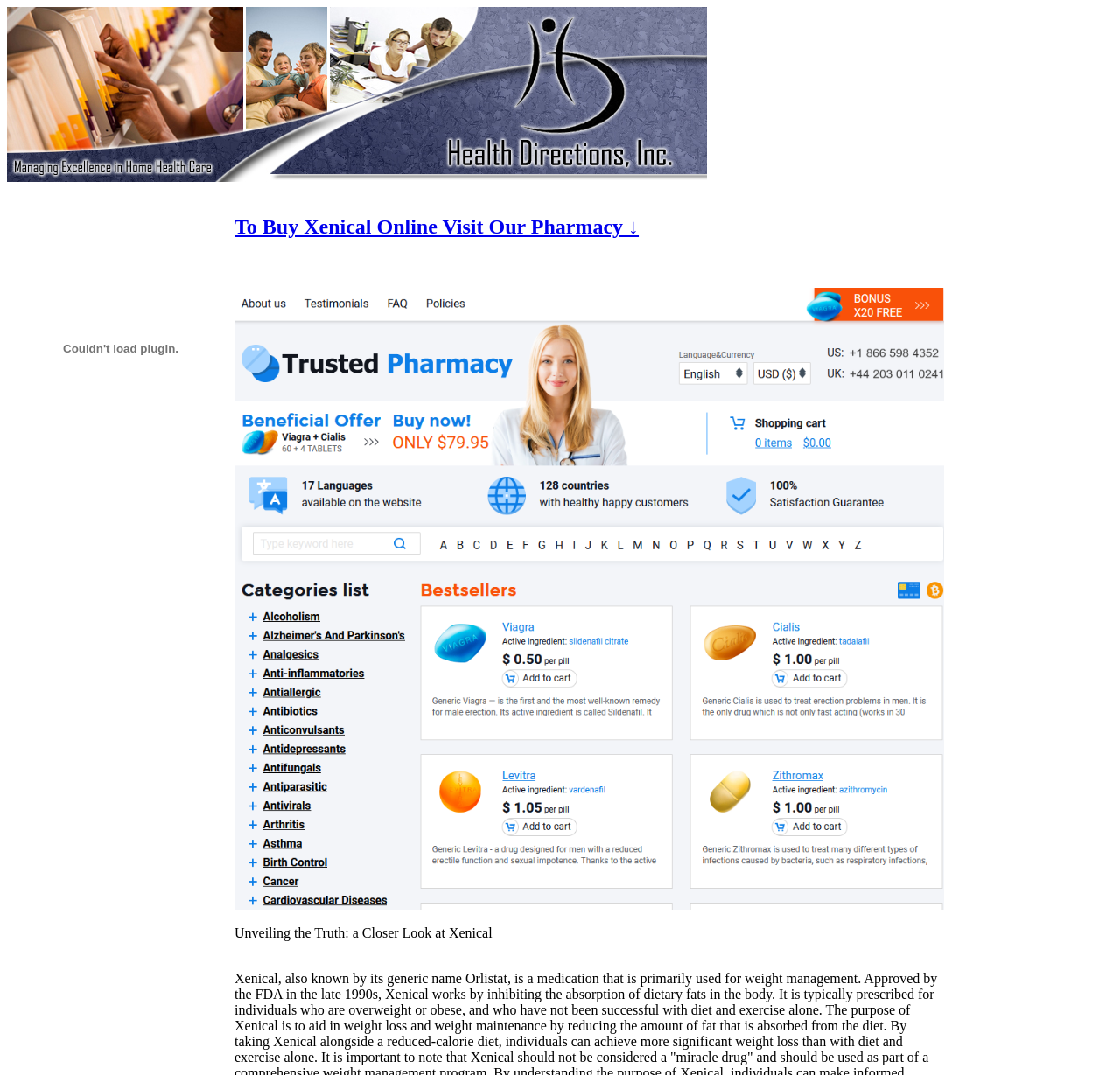What is the status of the plugin object on this webpage?
Answer the question with a single word or phrase, referring to the image.

Disabled